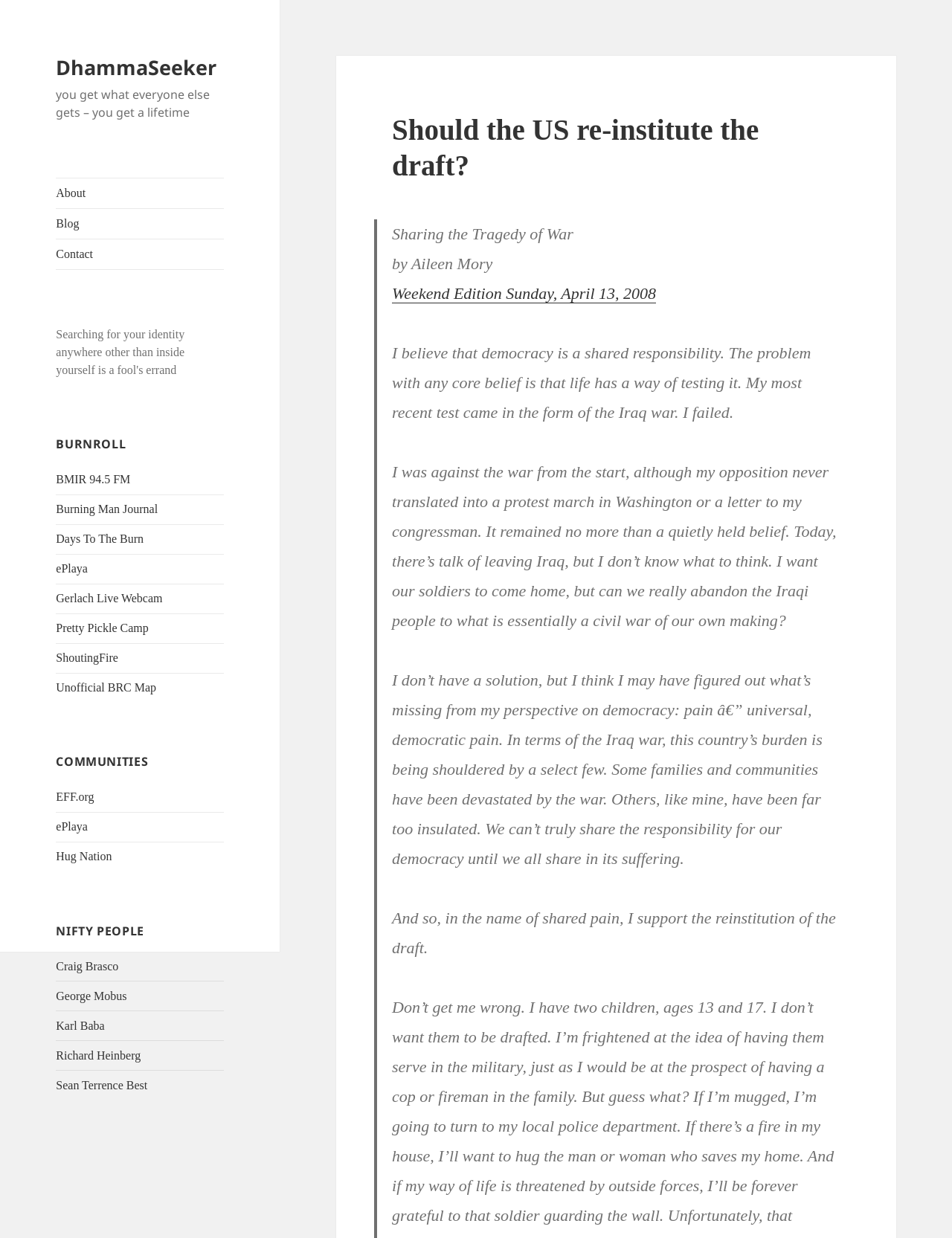Could you specify the bounding box coordinates for the clickable section to complete the following instruction: "Visit the 'Blog' page"?

[0.059, 0.169, 0.235, 0.193]